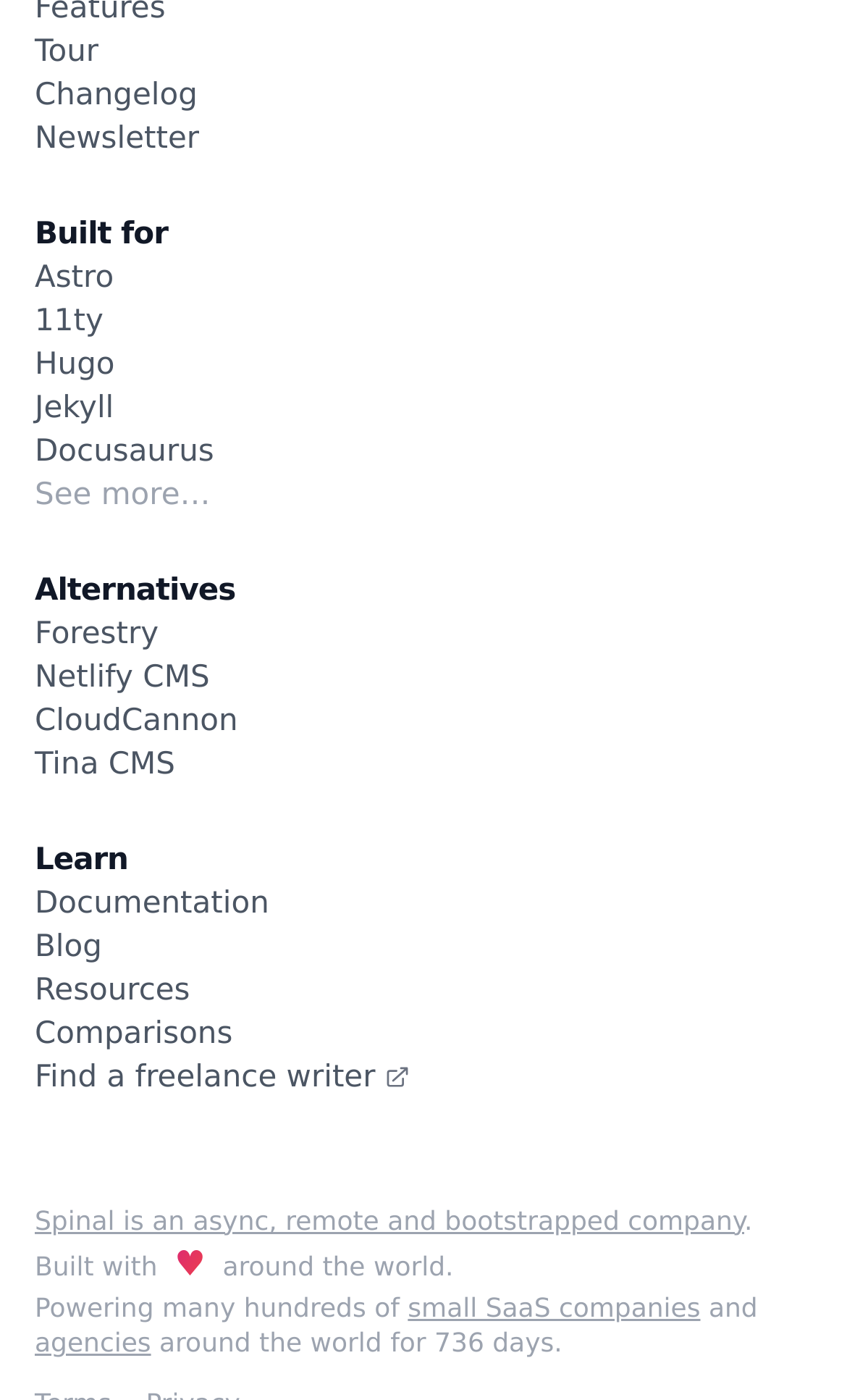Please reply to the following question with a single word or a short phrase:
What is the company type of Spinal?

async, remote and bootstrapped